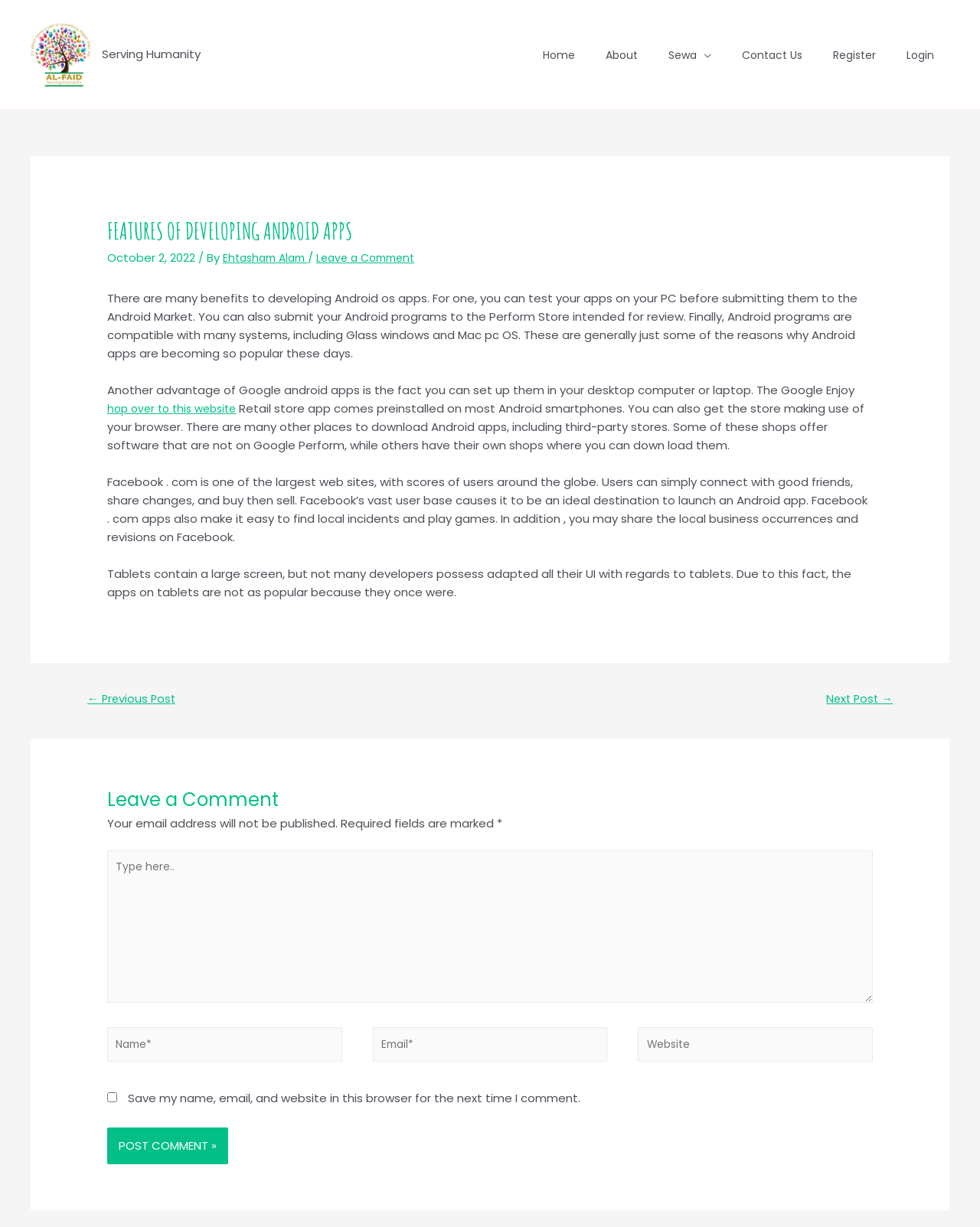Find the bounding box coordinates for the element described here: "hop over to this website".

[0.109, 0.326, 0.252, 0.339]